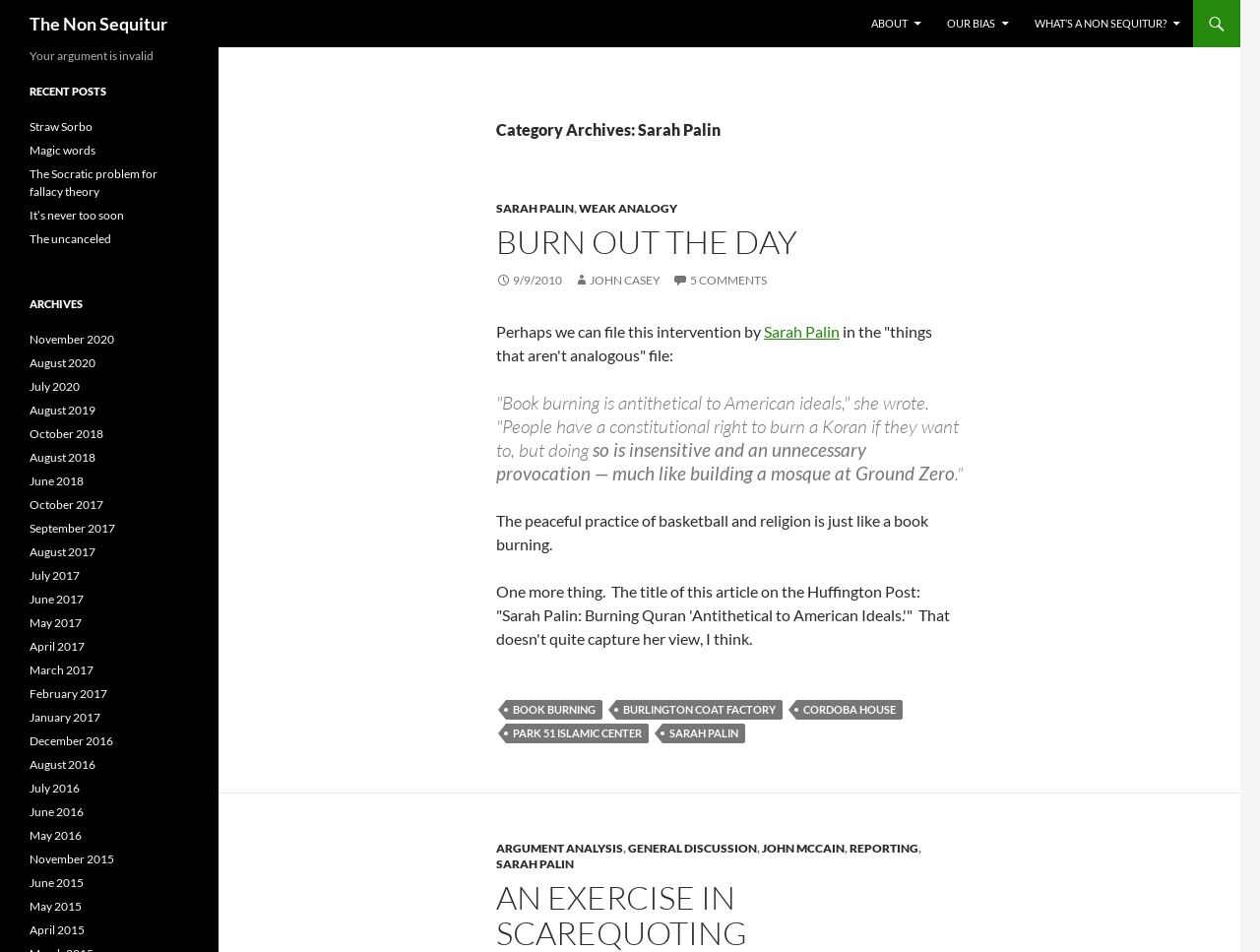Please determine the bounding box coordinates of the clickable area required to carry out the following instruction: "Read the article 'BURN OUT THE DAY'". The coordinates must be four float numbers between 0 and 1, represented as [left, top, right, bottom].

[0.394, 0.236, 0.764, 0.273]